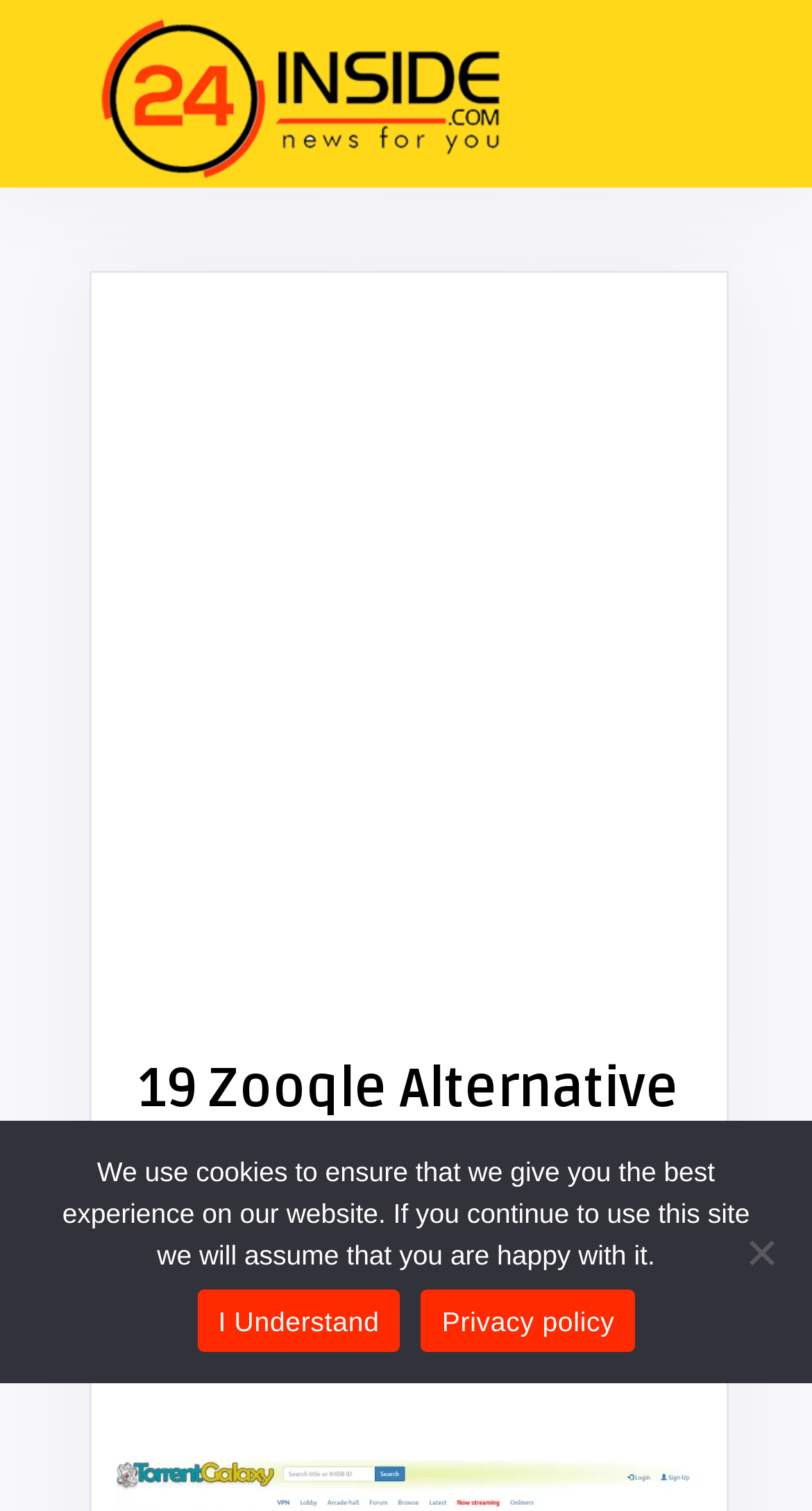Explain the webpage's design and content in an elaborate manner.

The webpage appears to be an article about Zooqle alternative torrent sites. At the top-left corner, there is an image with the text "24Inside". Below this image, there is a large advertisement iframe that spans the entire width of the page. 

The main content of the webpage starts with a heading that reads "19 Zooqle Alternative Torrent Sites That Work in 2020", which is positioned near the top-center of the page. Below this heading, there is a line of text that says "Written by" followed by a link to the author's name, "Sofia Era". 

At the bottom of the page, there is a cookie notice dialog that is not currently in focus. This dialog contains a paragraph of text explaining the website's cookie policy, along with two links: "I Understand" and "Privacy policy". To the right of the cookie notice, there is a small generic element with the text "No".